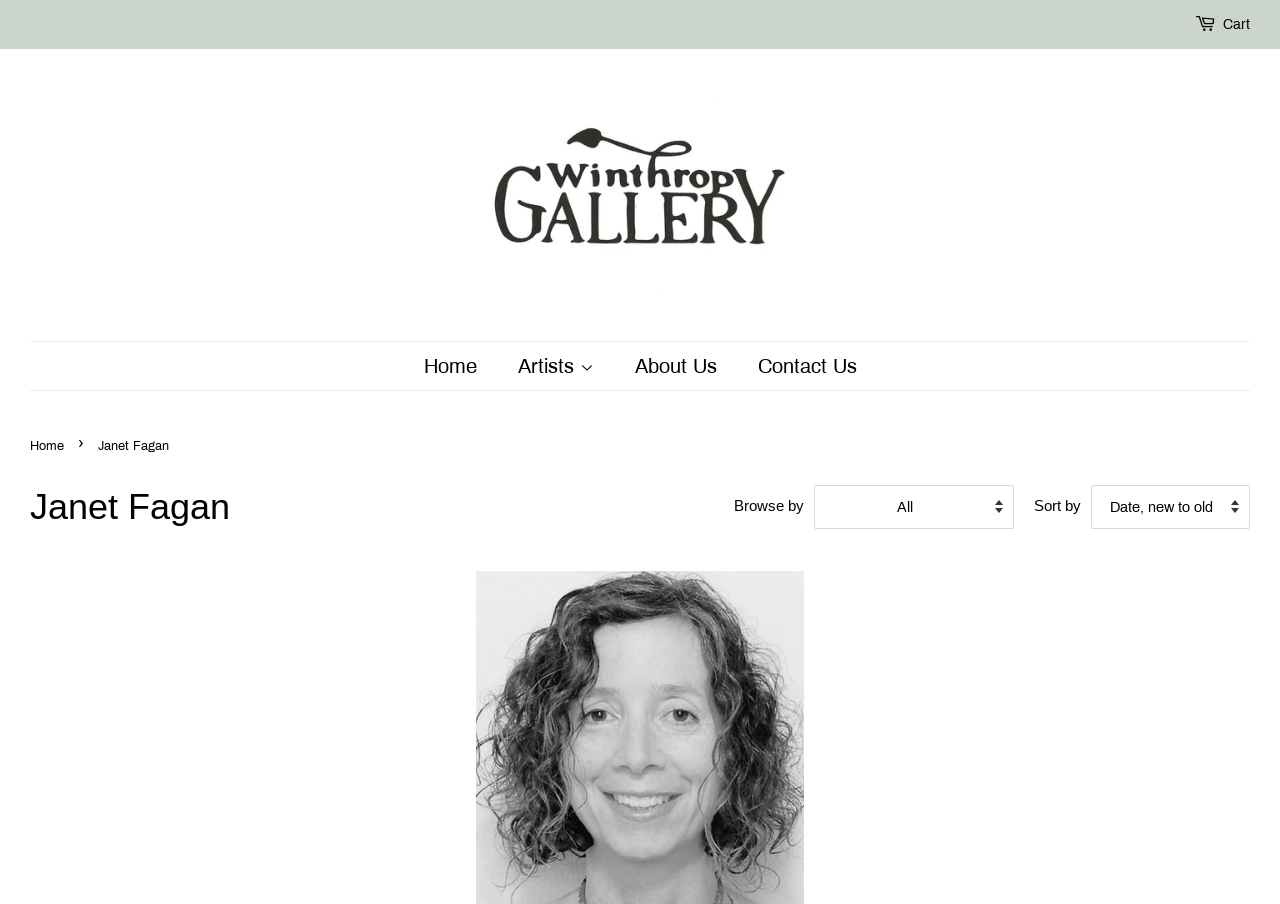Examine the image carefully and respond to the question with a detailed answer: 
What is the name of the artist on this page?

I determined the answer by looking at the header section of the webpage, where I found a heading element with the text 'Janet Fagan'. This suggests that the webpage is about the artist Janet Fagan.